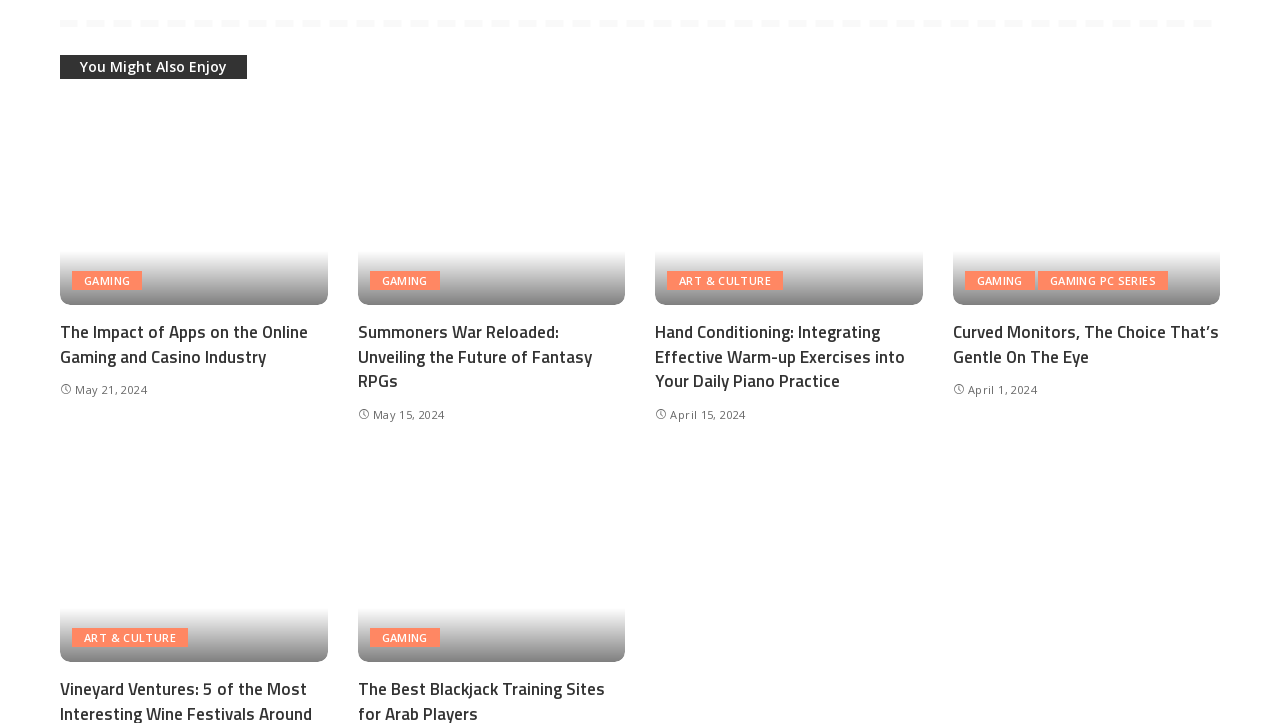Identify the bounding box coordinates for the element you need to click to achieve the following task: "Click on the link 'strategy games help develop a creative an detailed brain'". Provide the bounding box coordinates as four float numbers between 0 and 1, in the form [left, top, right, bottom].

[0.047, 0.144, 0.256, 0.422]